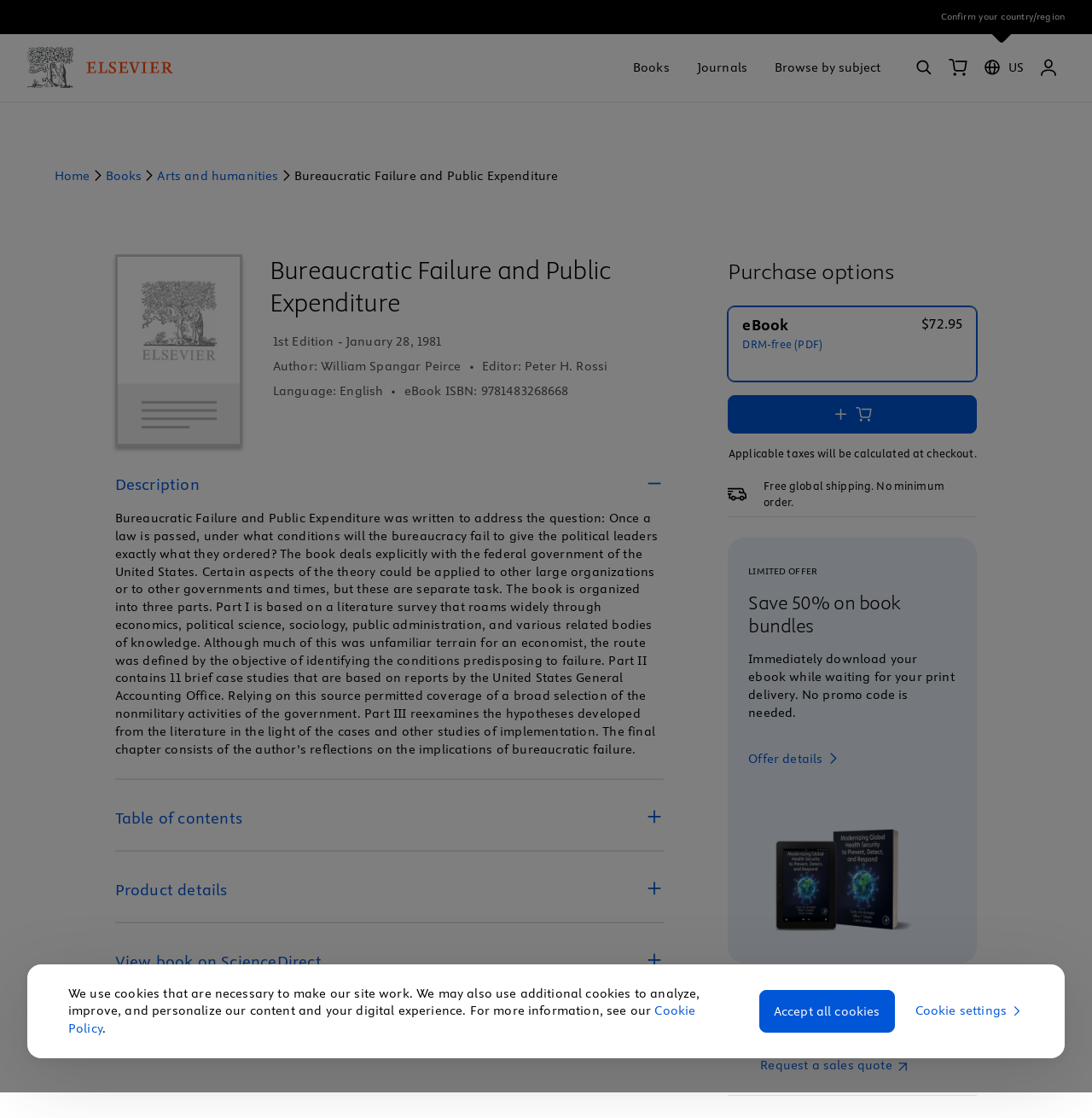What is the price of the eBook?
Please use the image to deliver a detailed and complete answer.

I found the price of the eBook by looking at the generic element on the webpage, which is 'now $72.95'.